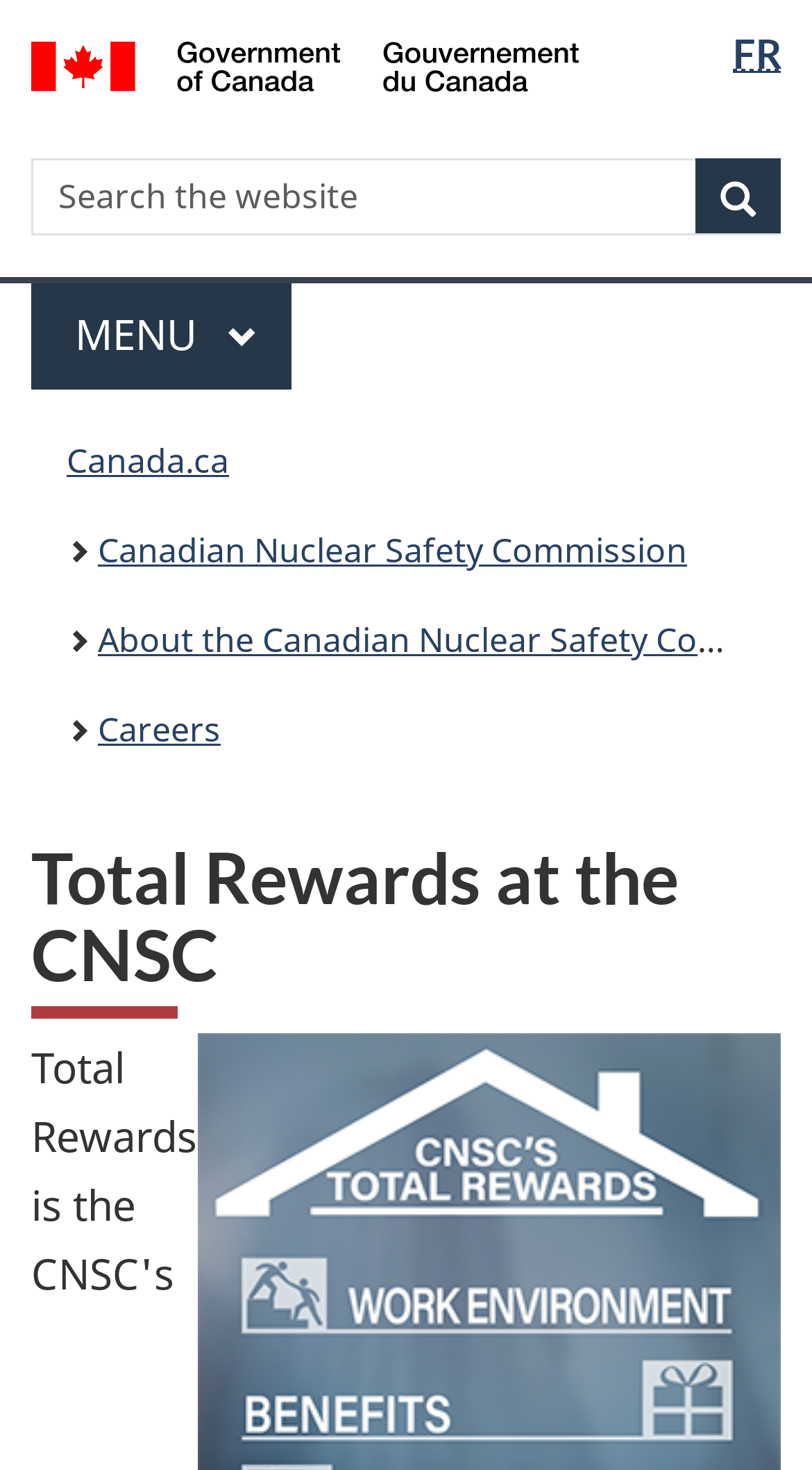Identify the bounding box coordinates for the region to click in order to carry out this instruction: "Search the website". Provide the coordinates using four float numbers between 0 and 1, formatted as [left, top, right, bottom].

[0.038, 0.108, 0.962, 0.161]